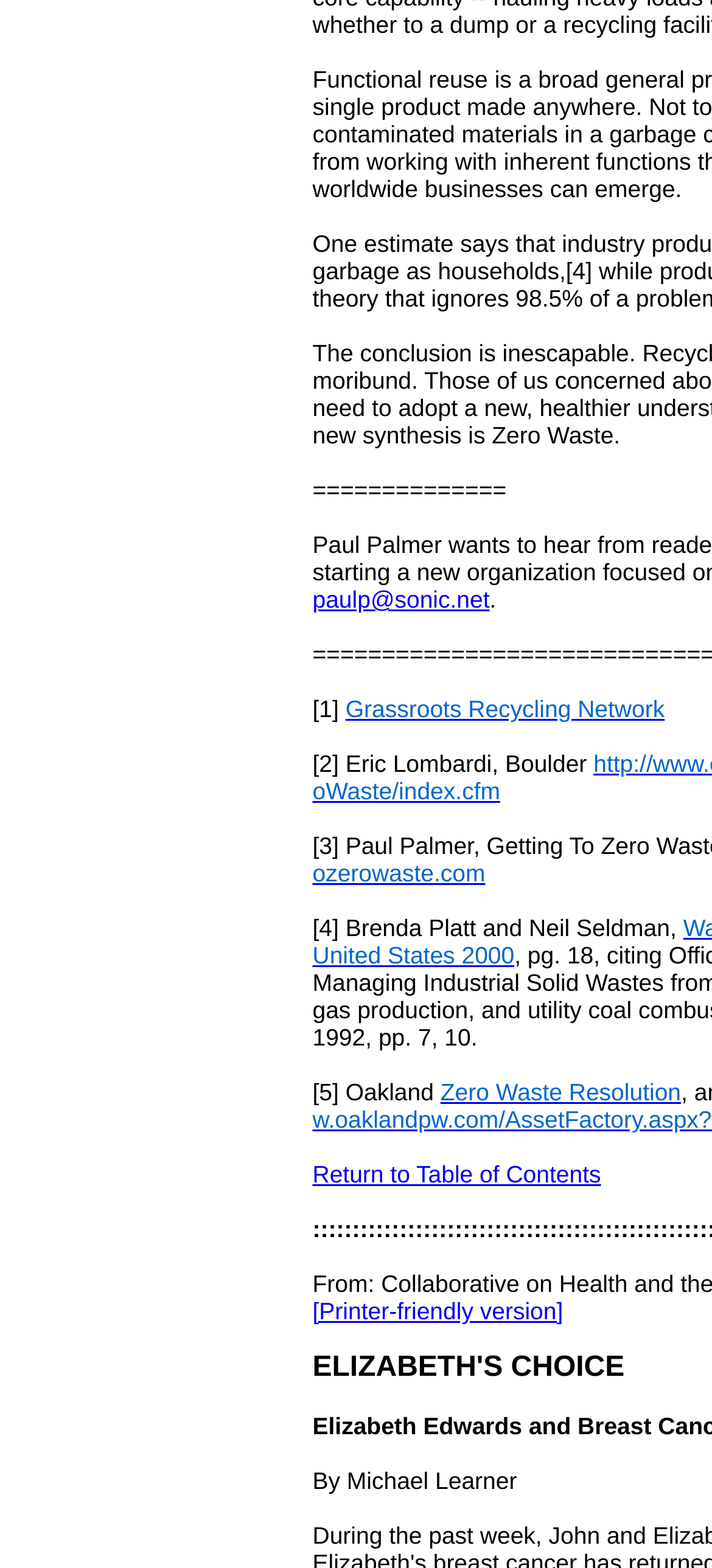Bounding box coordinates are given in the format (top-left x, top-left y, bottom-right x, bottom-right y). All values should be floating point numbers between 0 and 1. Provide the bounding box coordinate for the UI element described as: Zero Waste Resolution

[0.619, 0.688, 0.956, 0.705]